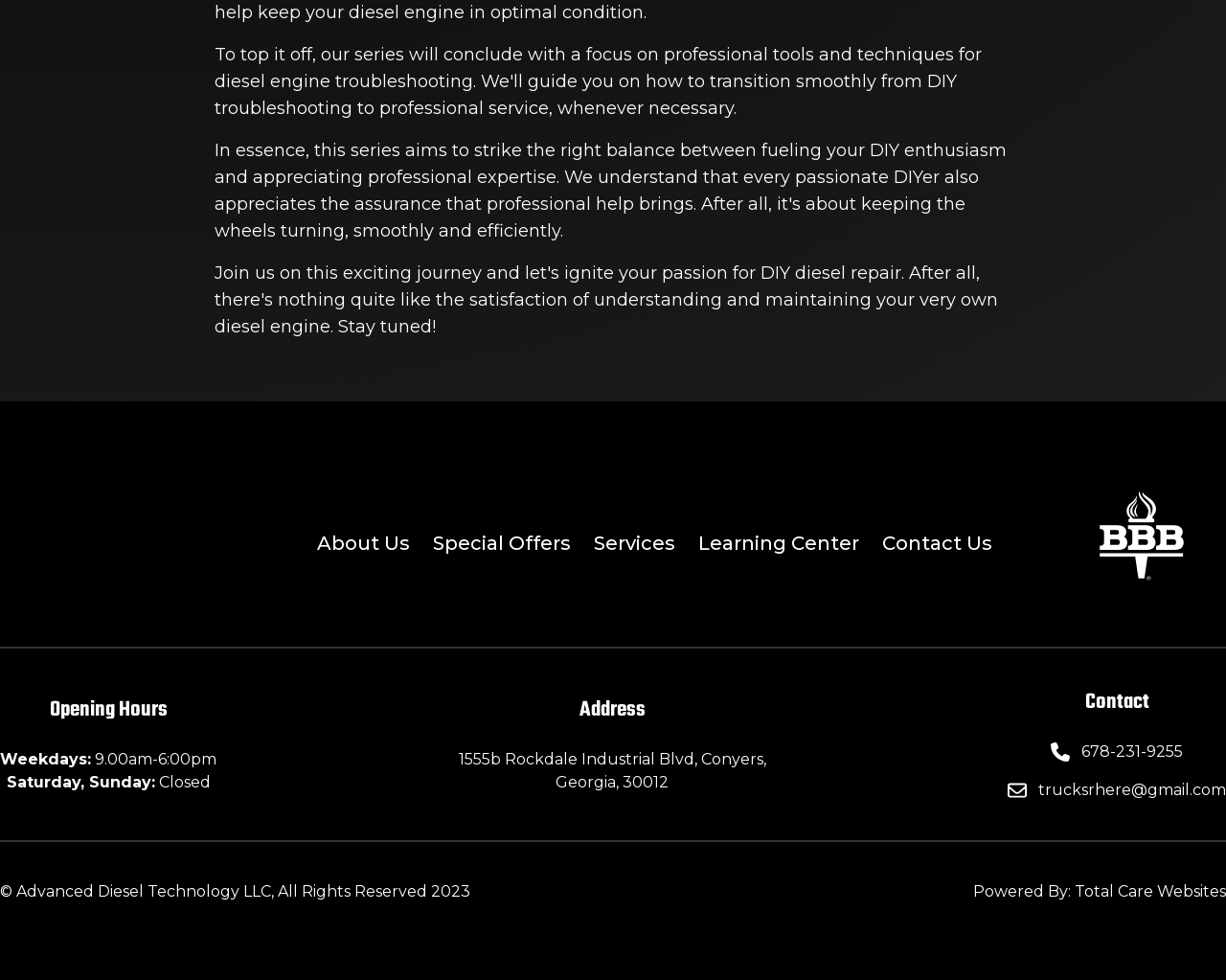Please identify the bounding box coordinates of the element's region that needs to be clicked to fulfill the following instruction: "Click on Advanced Diesel Technology link". The bounding box coordinates should consist of four float numbers between 0 and 1, i.e., [left, top, right, bottom].

[0.0, 0.521, 0.205, 0.587]